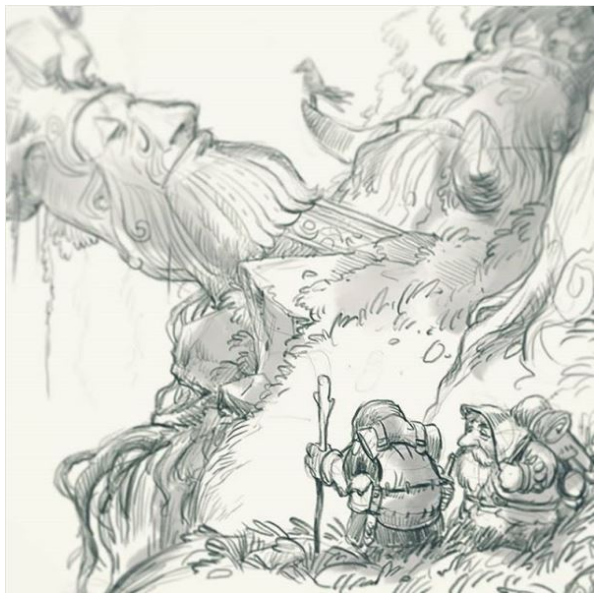What is the contrast emphasized in the detailed sketching?
Give a thorough and detailed response to the question.

The detailed sketching emphasizes the contrast between the delicate features of the two small, adventurous figures and the grand, ancient being they admire, highlighting the difference in scale and importance between the two.